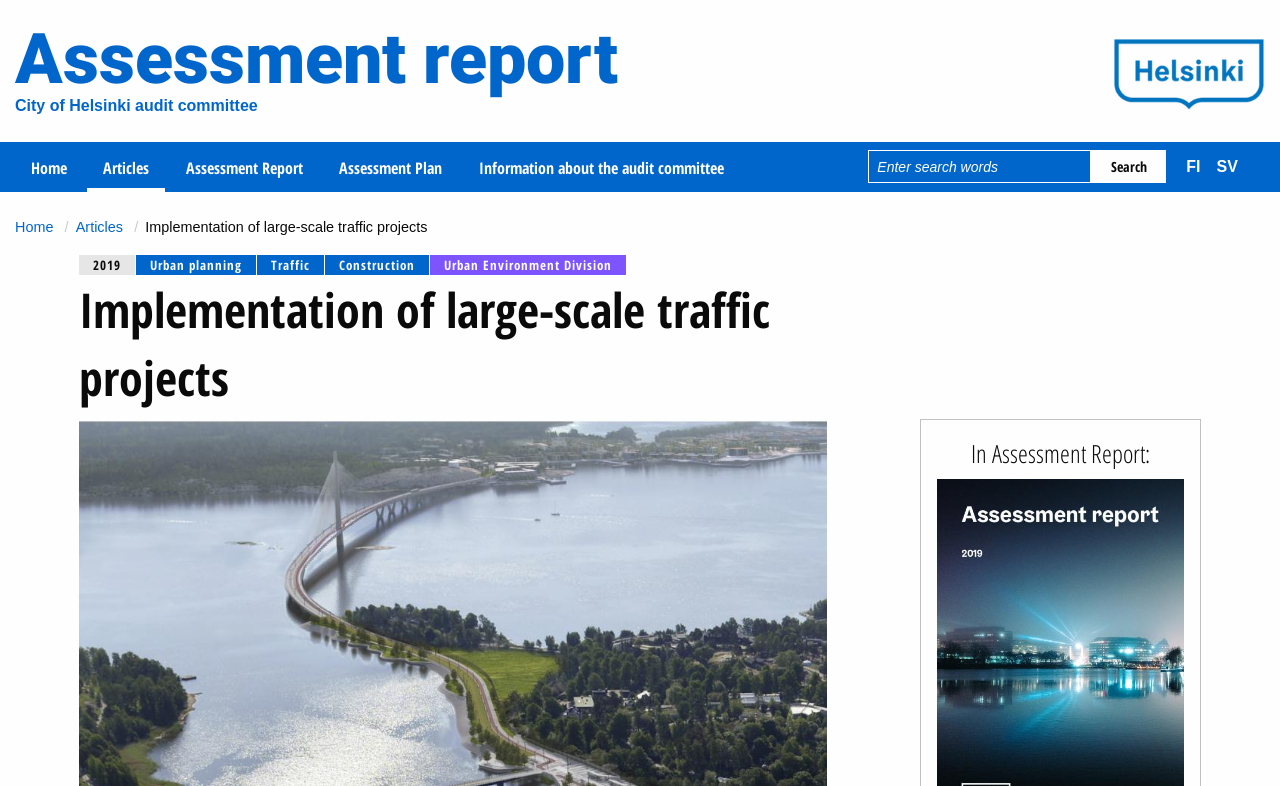Find the bounding box coordinates for the area you need to click to carry out the instruction: "View the 'Recent Posts' section". The coordinates should be four float numbers between 0 and 1, indicated as [left, top, right, bottom].

None